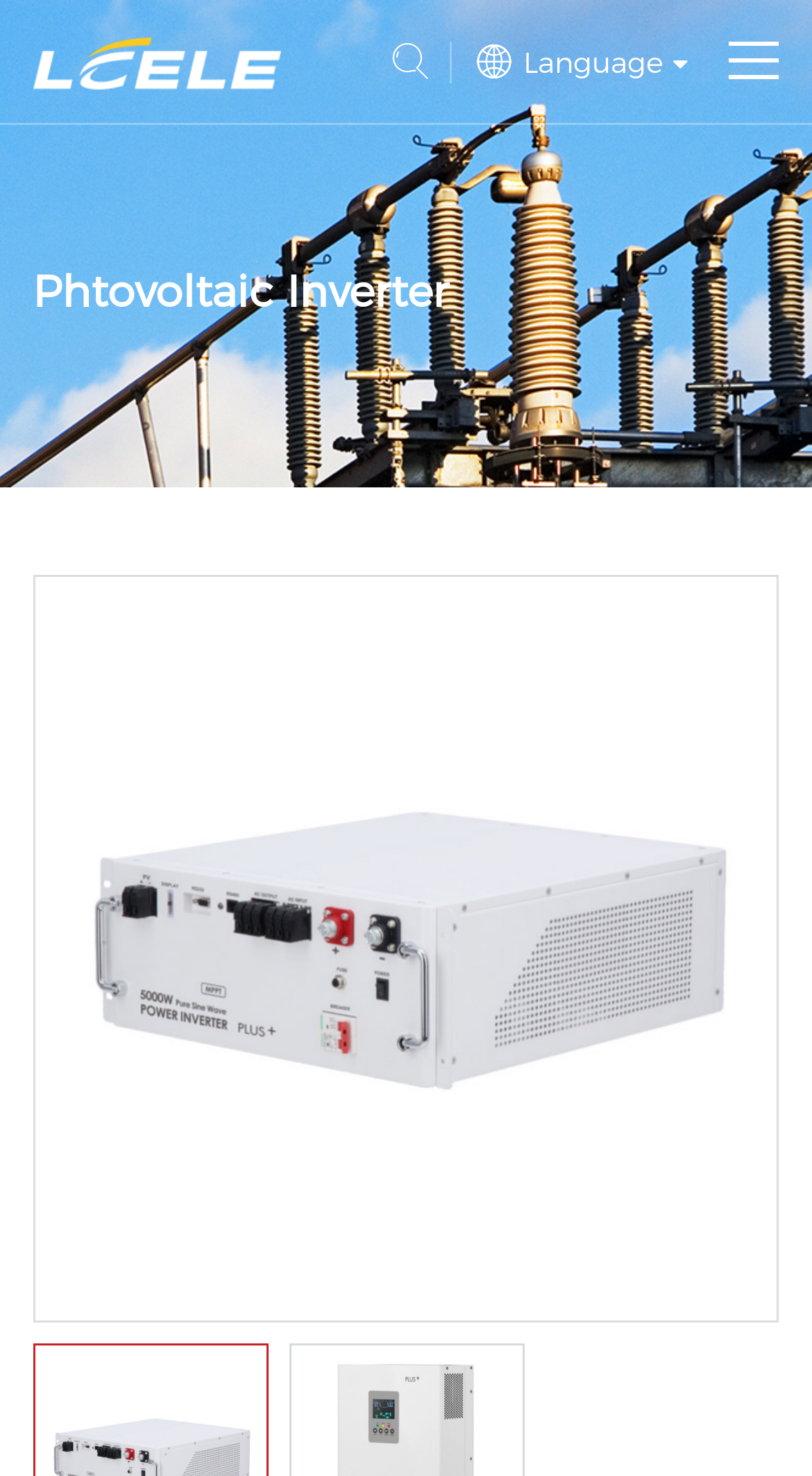Please identify the bounding box coordinates of the element I need to click to follow this instruction: "Change the language".

[0.583, 0.028, 0.847, 0.056]